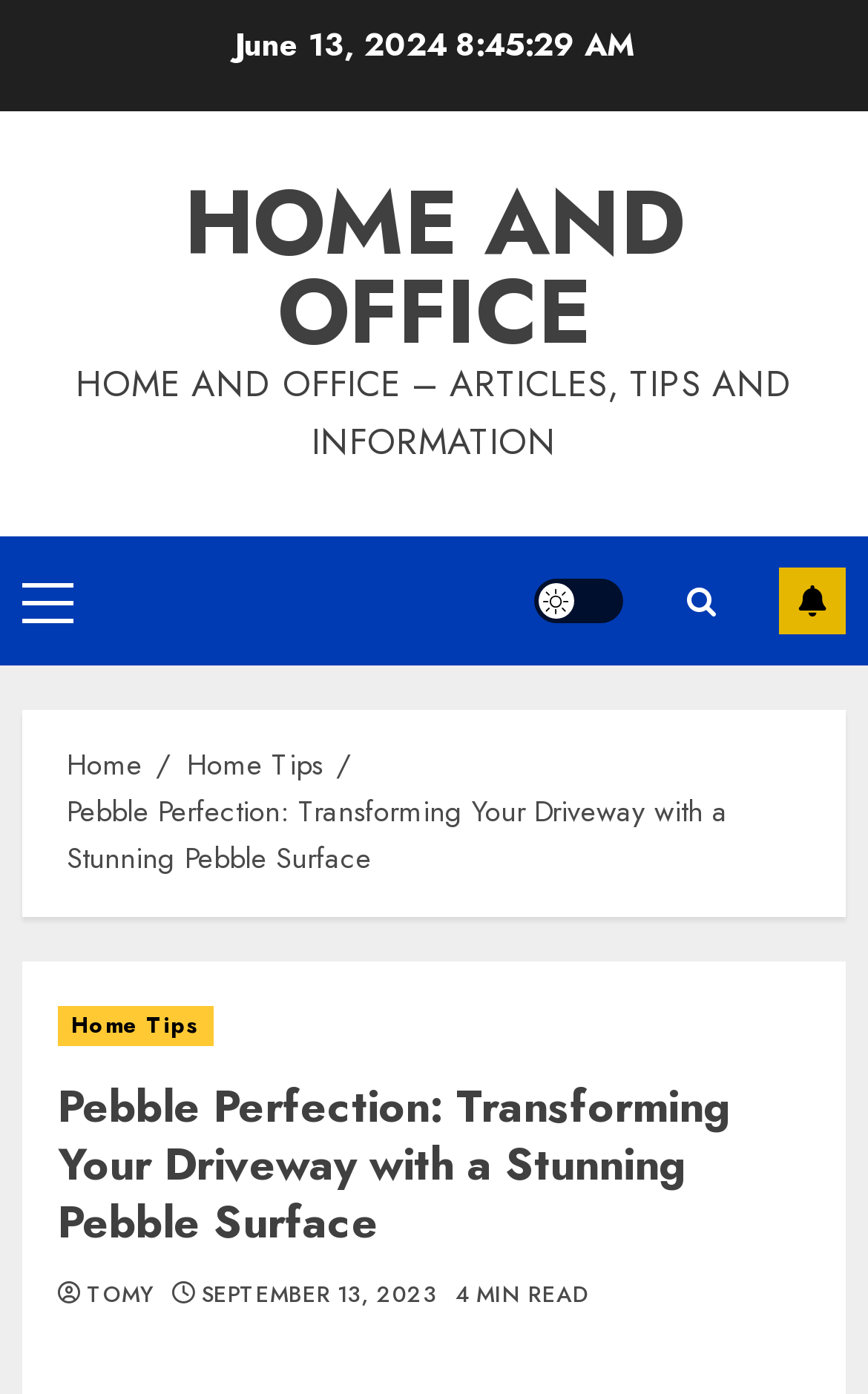Highlight the bounding box of the UI element that corresponds to this description: "Home And Office".

[0.212, 0.113, 0.788, 0.27]